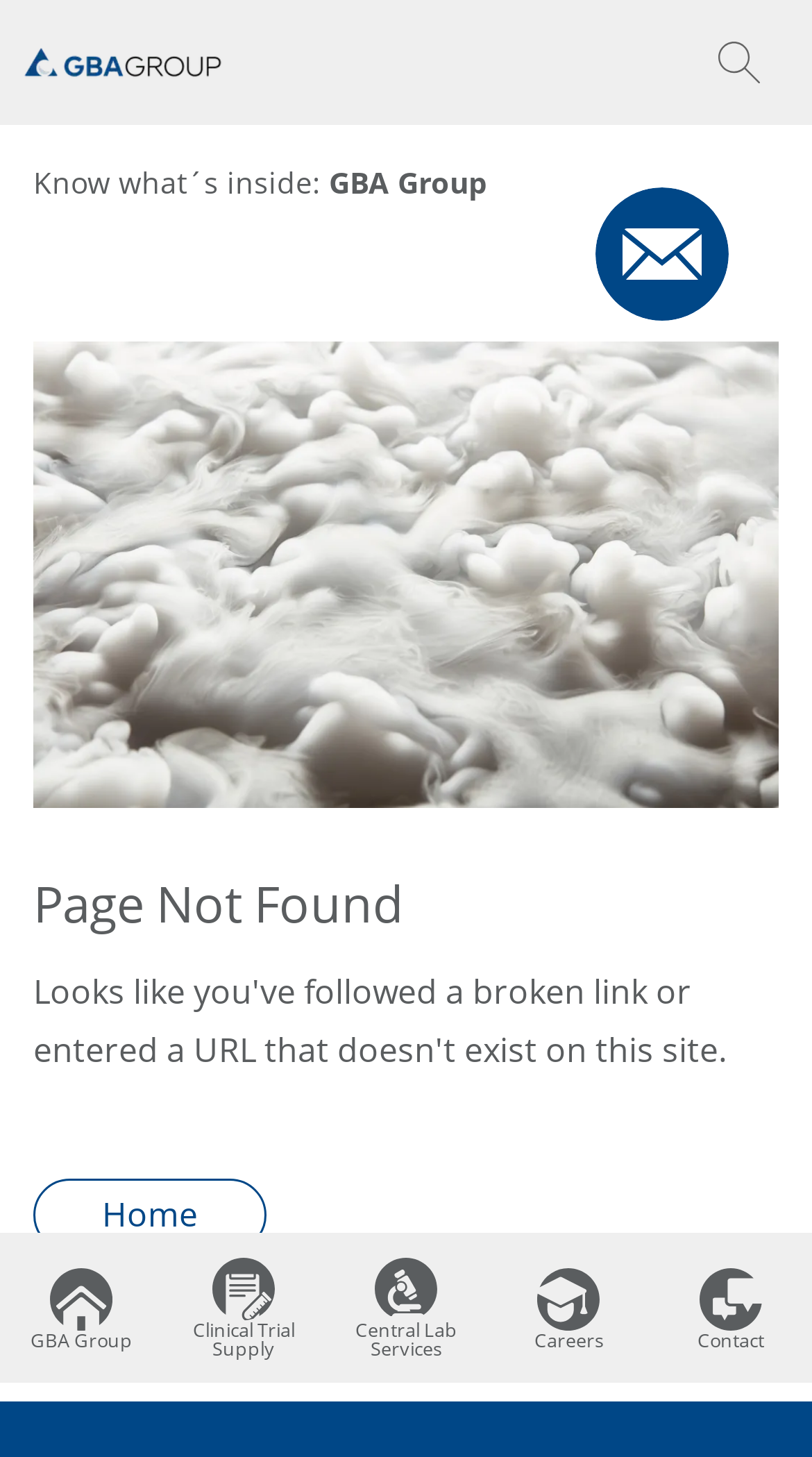Please look at the image and answer the question with a detailed explanation: What is the logo of the website?

The logo of the website is located at the top left corner of the page, and it is an image with the text 'GBA Group'.